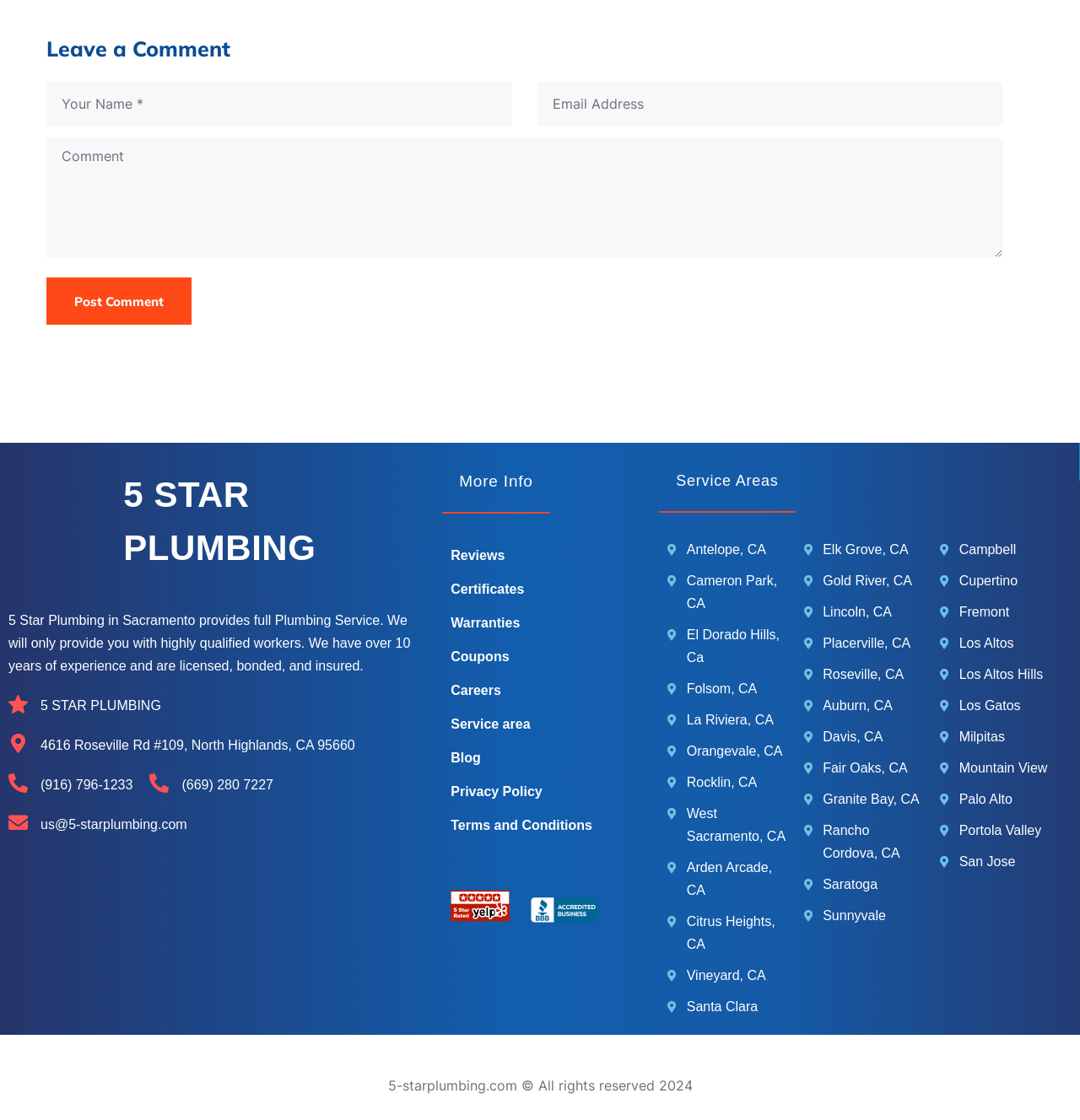Determine the bounding box coordinates for the clickable element required to fulfill the instruction: "Check the service area in Antelope, CA". Provide the coordinates as four float numbers between 0 and 1, i.e., [left, top, right, bottom].

[0.618, 0.48, 0.729, 0.5]